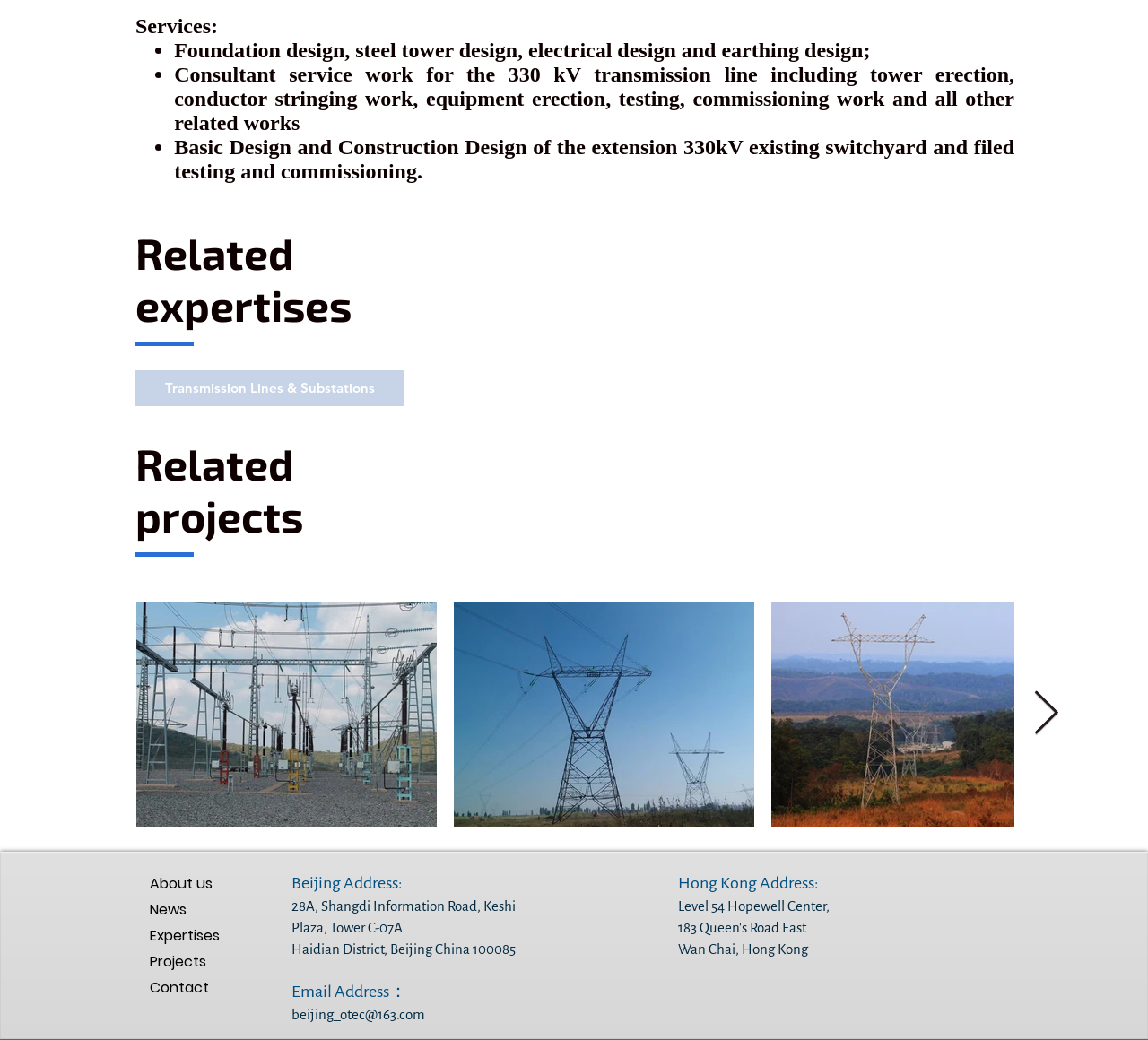Locate the UI element described by About us in the provided webpage screenshot. Return the bounding box coordinates in the format (top-left x, top-left y, bottom-right x, bottom-right y), ensuring all values are between 0 and 1.

[0.13, 0.837, 0.229, 0.862]